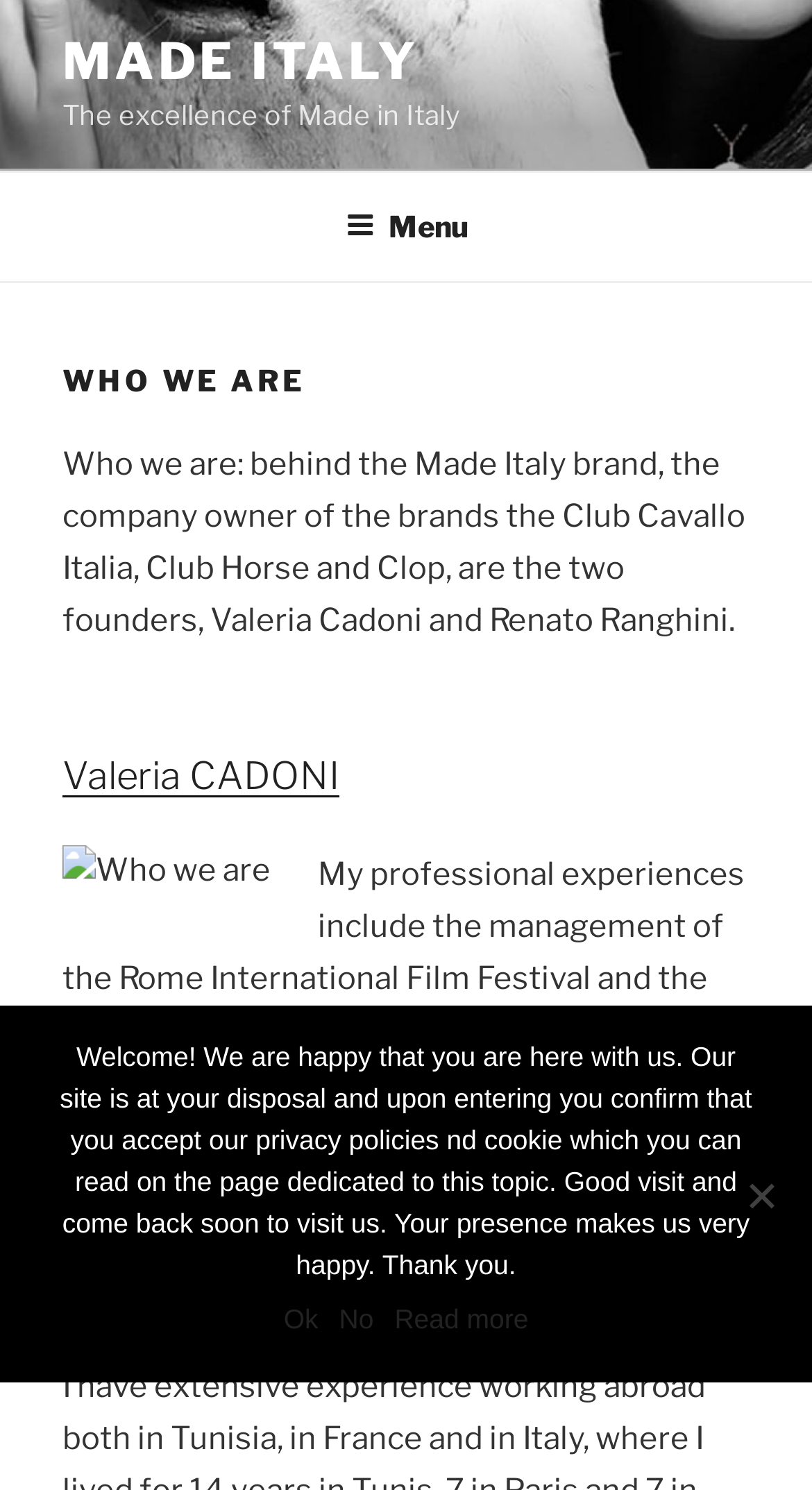What is the purpose of the Cookie Notice dialog?
Refer to the image and provide a detailed answer to the question.

The Cookie Notice dialog is a modal window that appears at the bottom of the webpage, informing users about the website's privacy policies and cookie usage, and asking them to accept or decline.